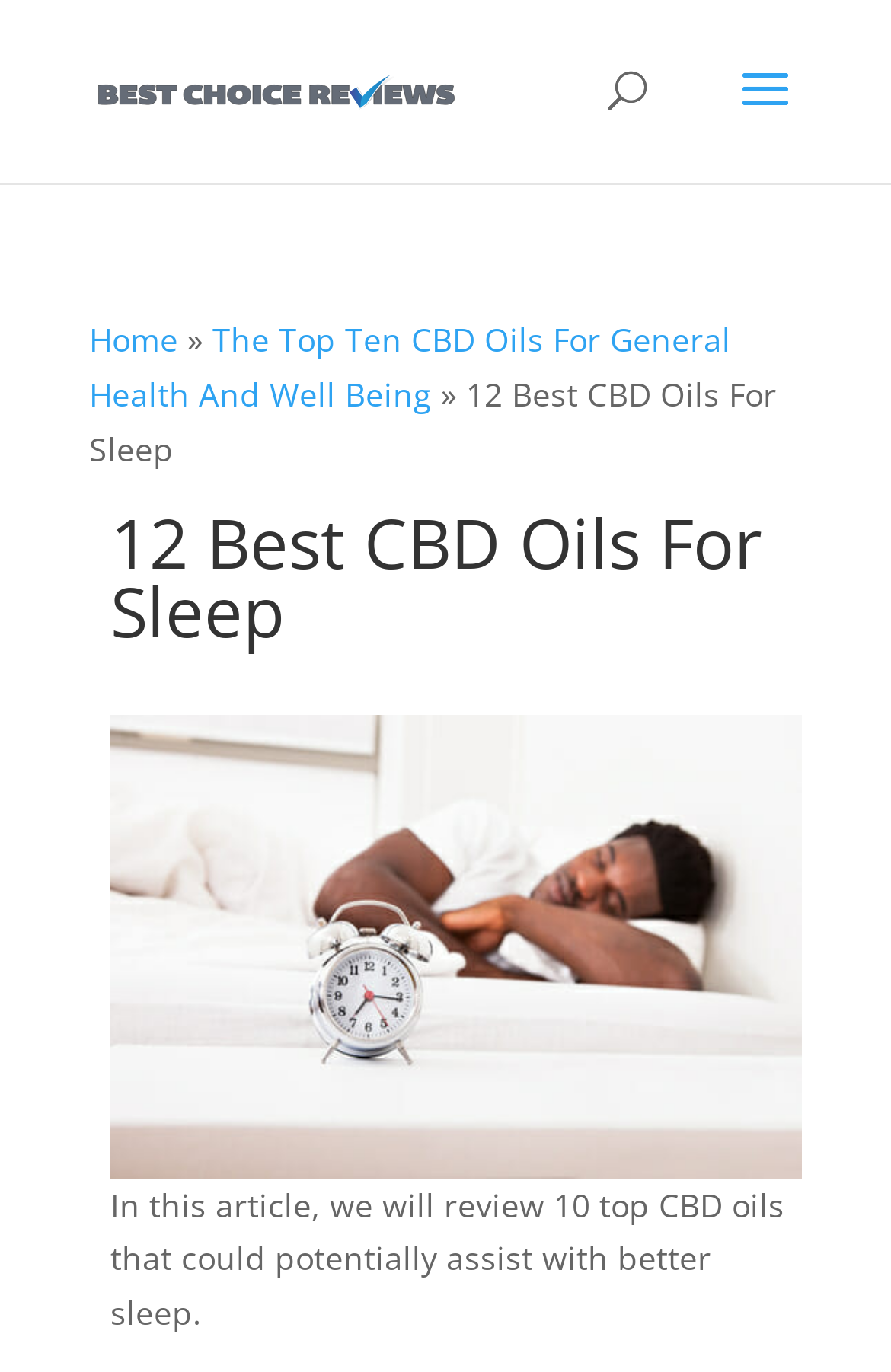Respond to the question with just a single word or phrase: 
How many CBD oils are reviewed in the article?

10